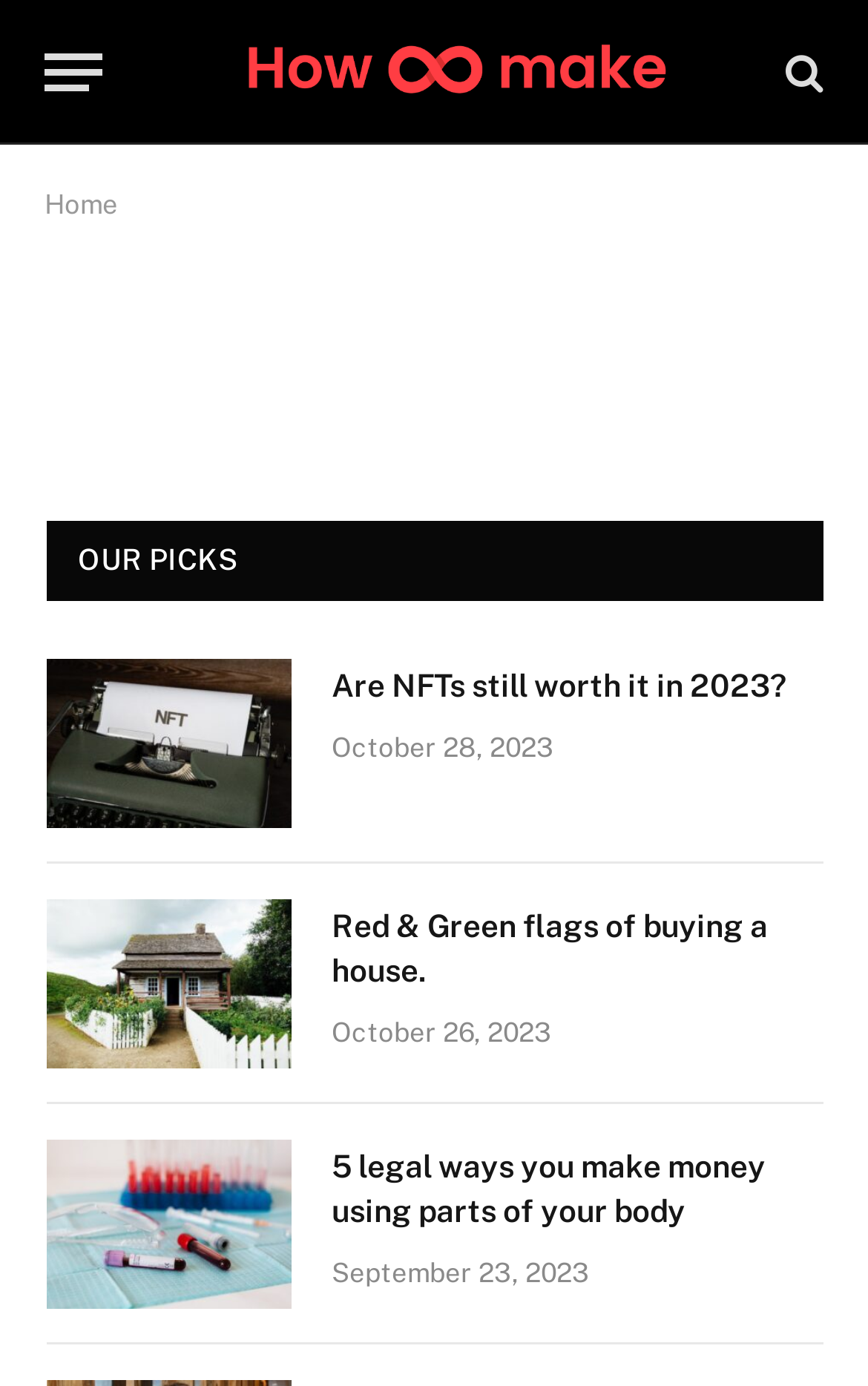Locate the bounding box coordinates of the element you need to click to accomplish the task described by this instruction: "View the article about buying a house".

[0.382, 0.652, 0.949, 0.716]